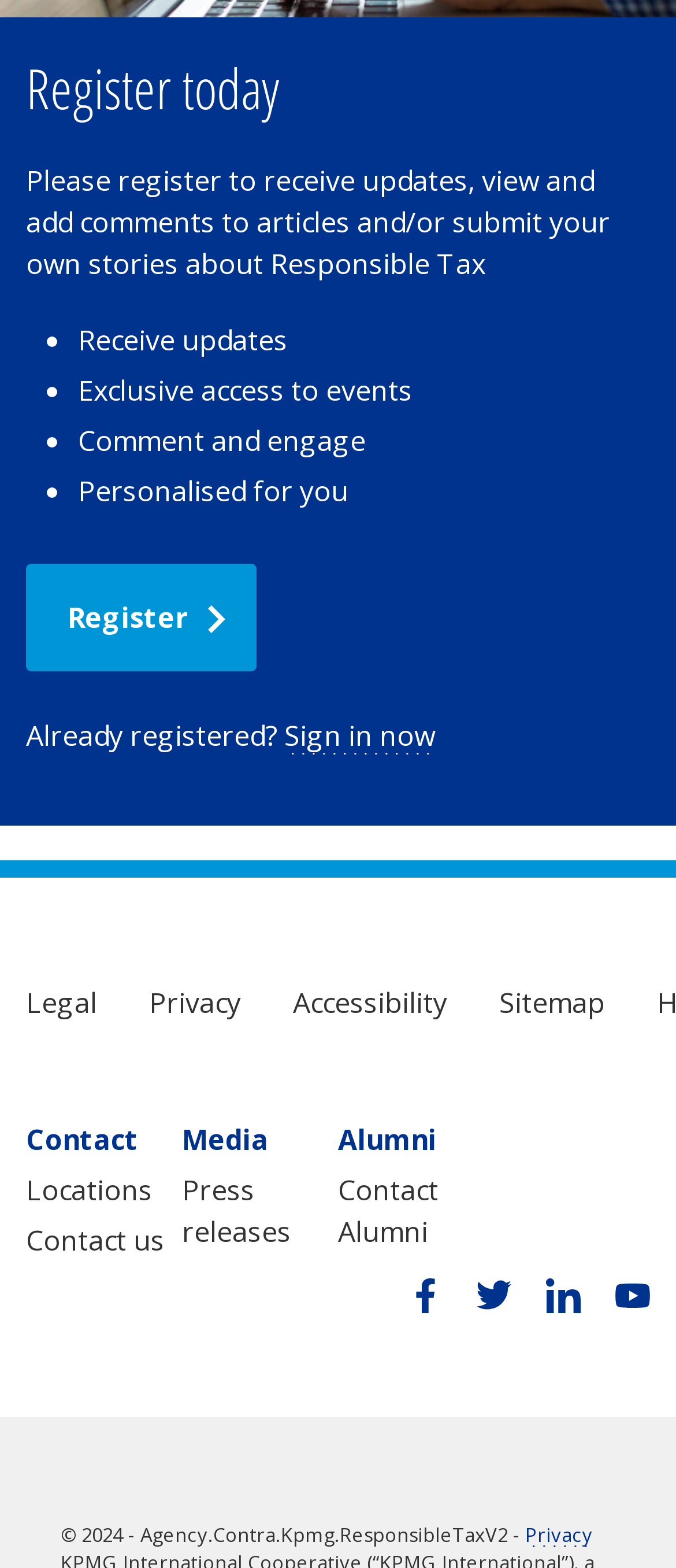What is the purpose of the 'Sign in now' link?
Offer a detailed and exhaustive answer to the question.

The 'Sign in now' link is for users who have already registered and want to sign in to their account, as indicated by the text 'Already registered?' above the link.